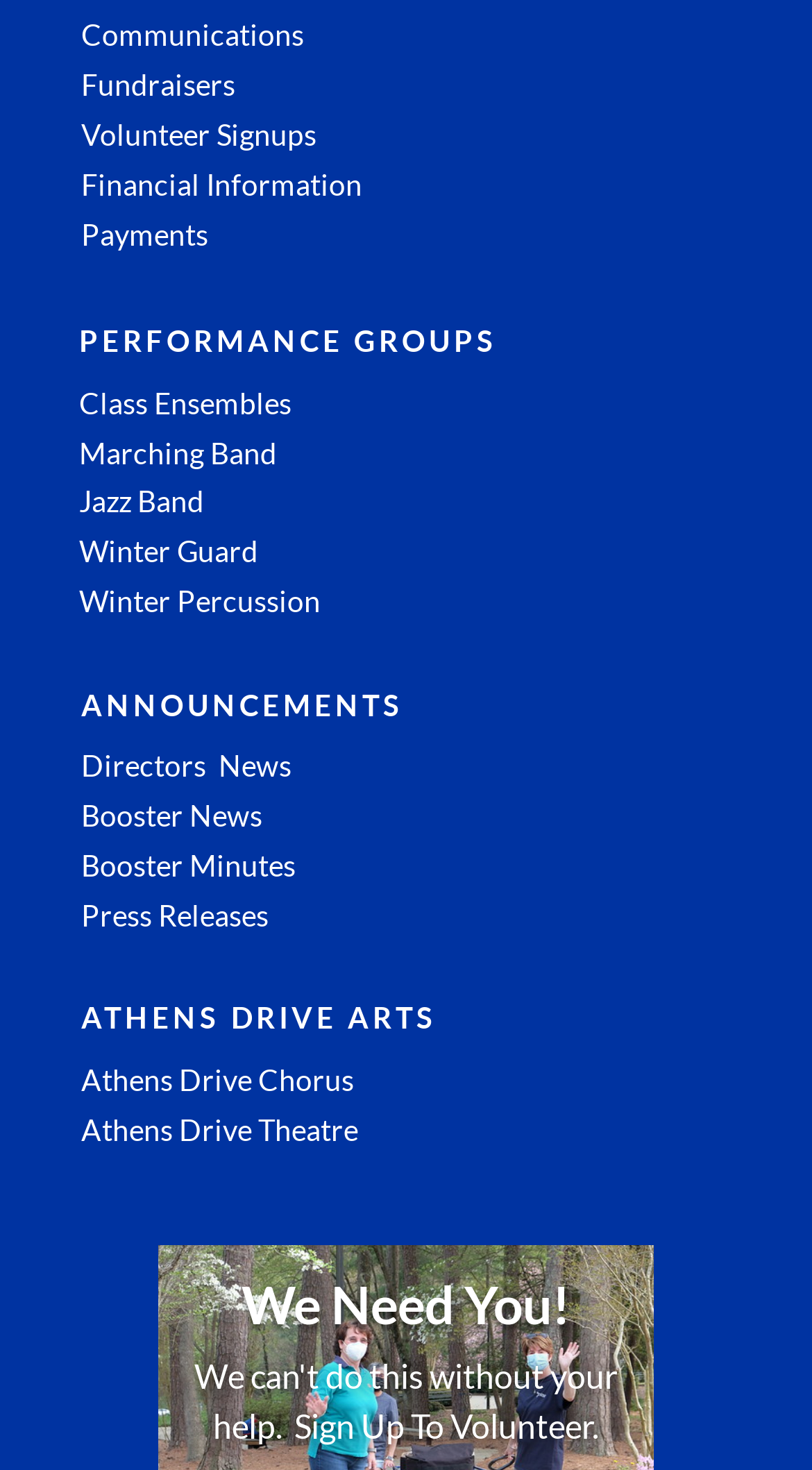Please identify the bounding box coordinates of the element on the webpage that should be clicked to follow this instruction: "Explore Class Ensembles". The bounding box coordinates should be given as four float numbers between 0 and 1, formatted as [left, top, right, bottom].

[0.097, 0.262, 0.359, 0.286]